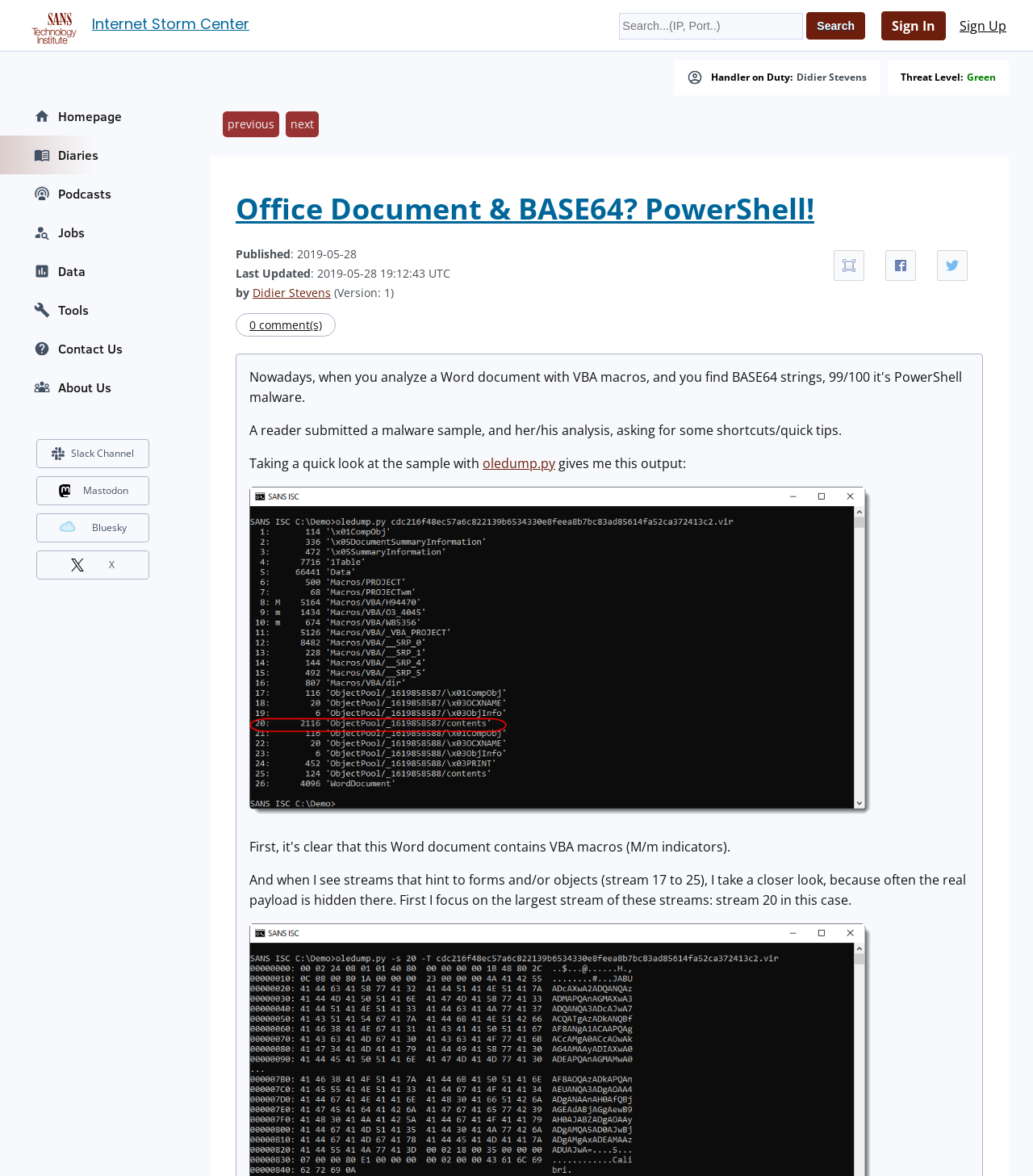What is the topic of the article?
Refer to the screenshot and deliver a thorough answer to the question presented.

The topic of the article is mentioned in the heading as 'Office Document & BASE64? PowerShell!', which suggests that the article is about using BASE64 in Office documents with PowerShell.